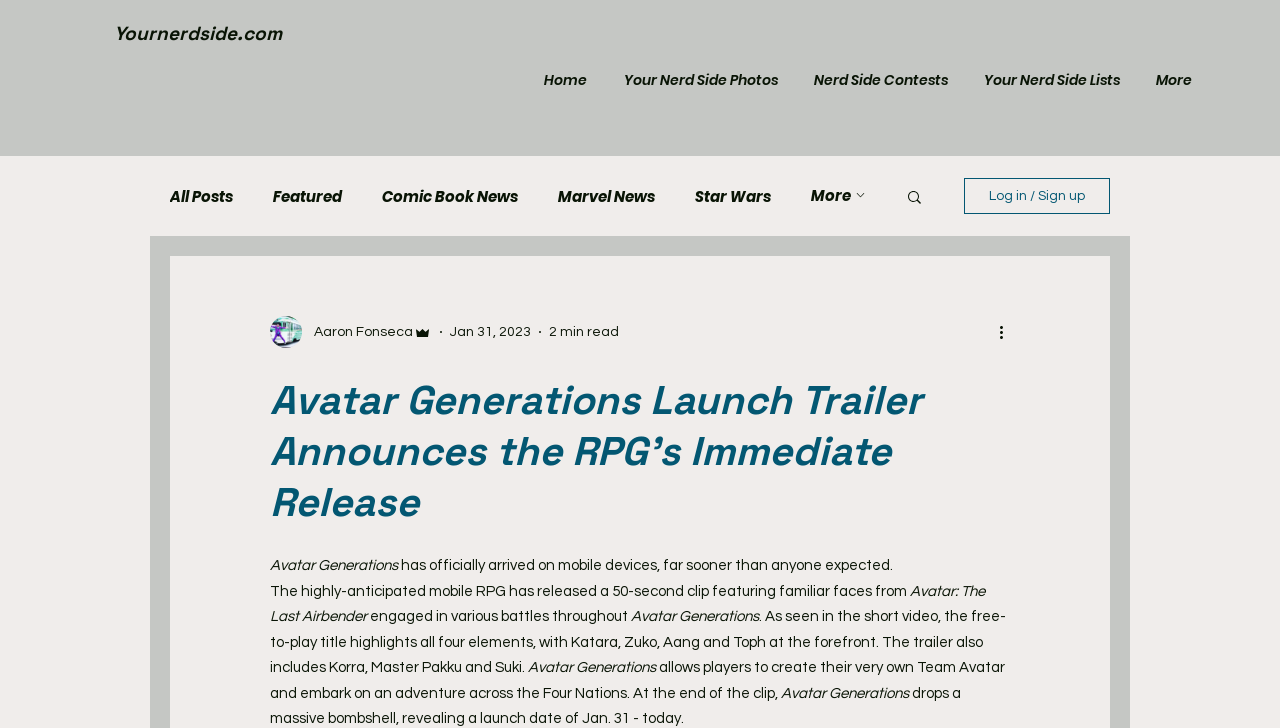Please find the bounding box coordinates of the element's region to be clicked to carry out this instruction: "Go to the 'Your Nerd Side Photos' page".

[0.47, 0.036, 0.62, 0.185]